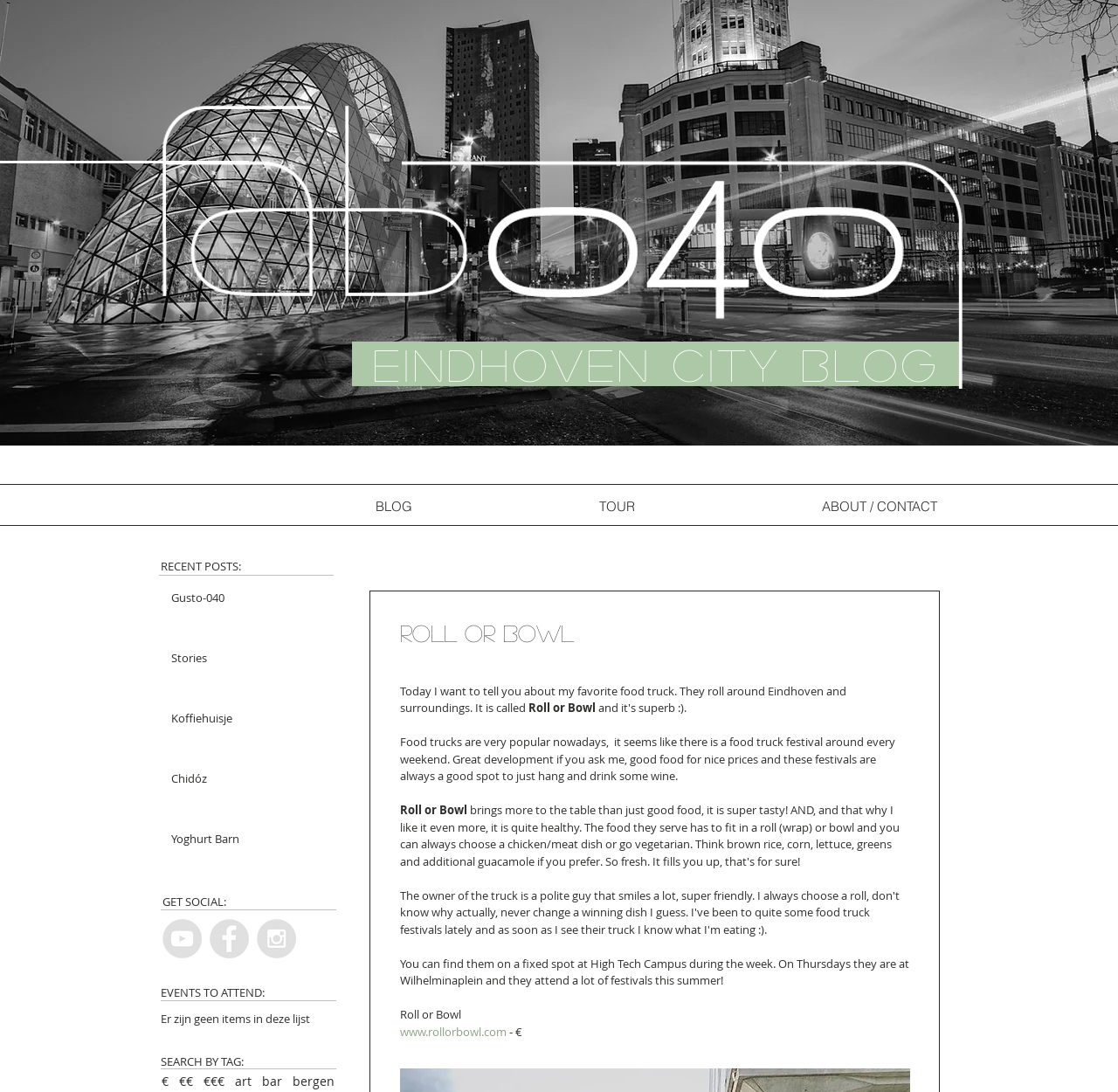Locate and generate the text content of the webpage's heading.

 Eindhoven City Blog 